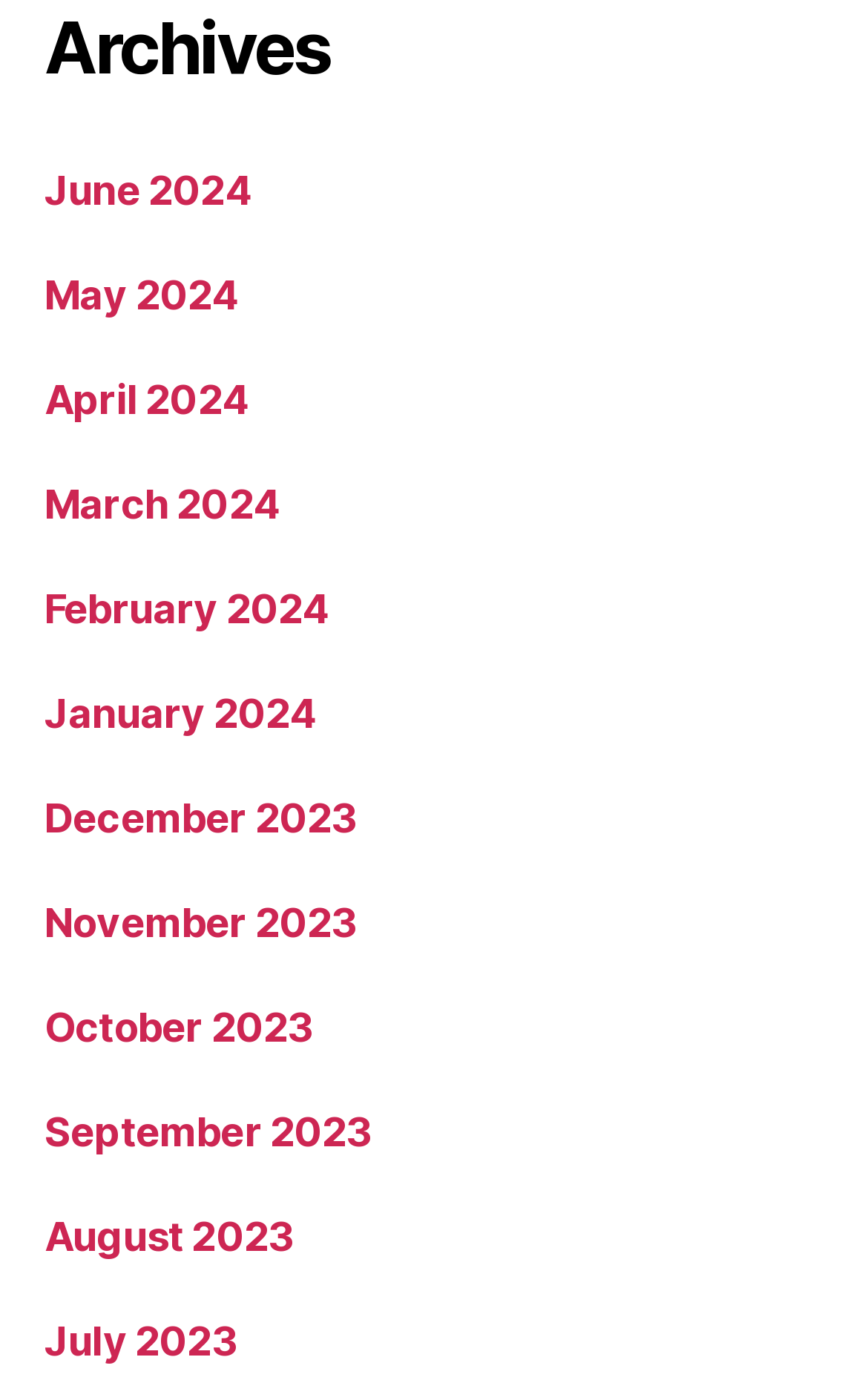Indicate the bounding box coordinates of the element that must be clicked to execute the instruction: "view archives for June 2024". The coordinates should be given as four float numbers between 0 and 1, i.e., [left, top, right, bottom].

[0.051, 0.121, 0.289, 0.155]